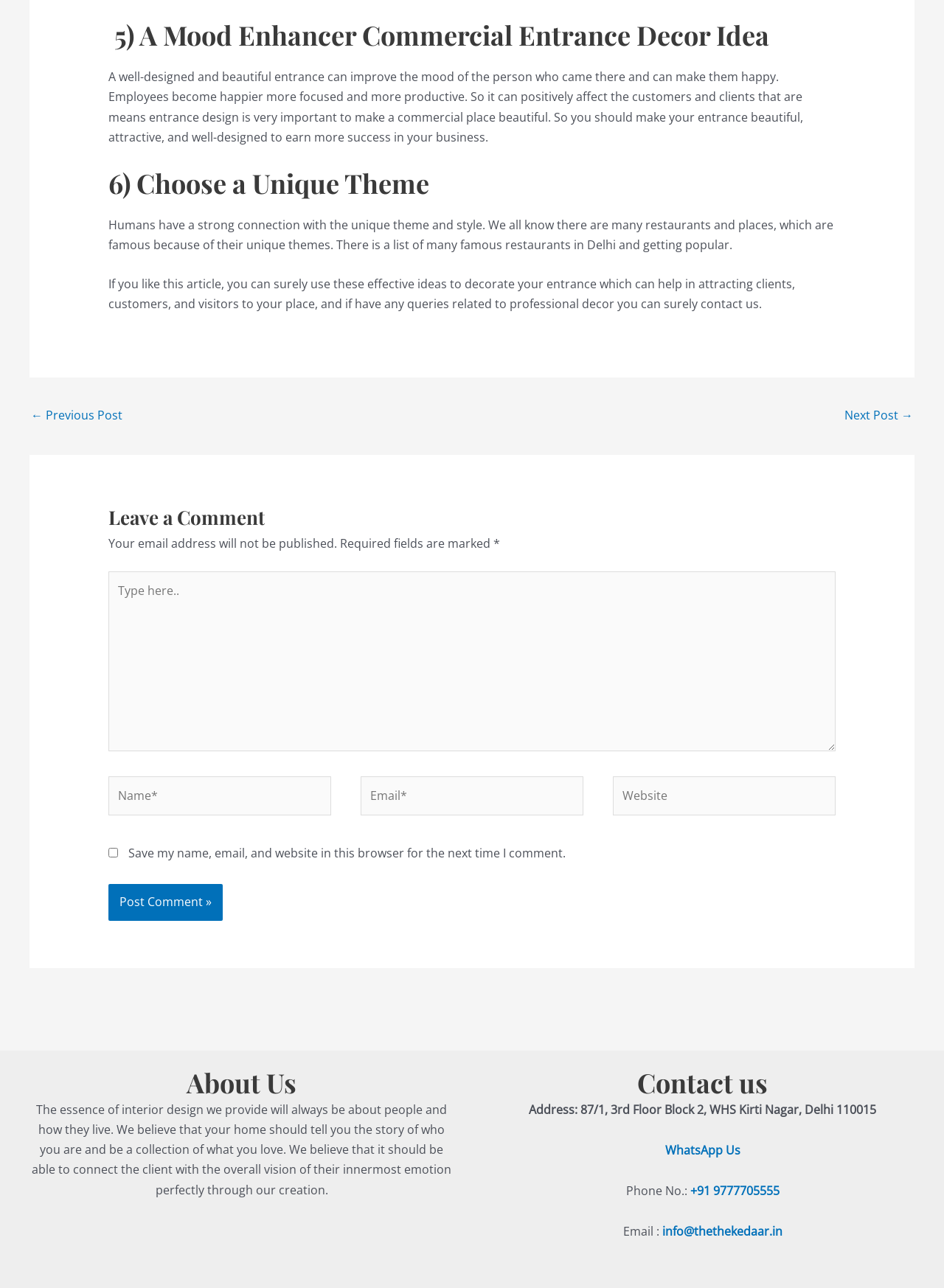Locate the bounding box coordinates of the clickable region necessary to complete the following instruction: "Type in the comment field". Provide the coordinates in the format of four float numbers between 0 and 1, i.e., [left, top, right, bottom].

[0.115, 0.444, 0.885, 0.583]